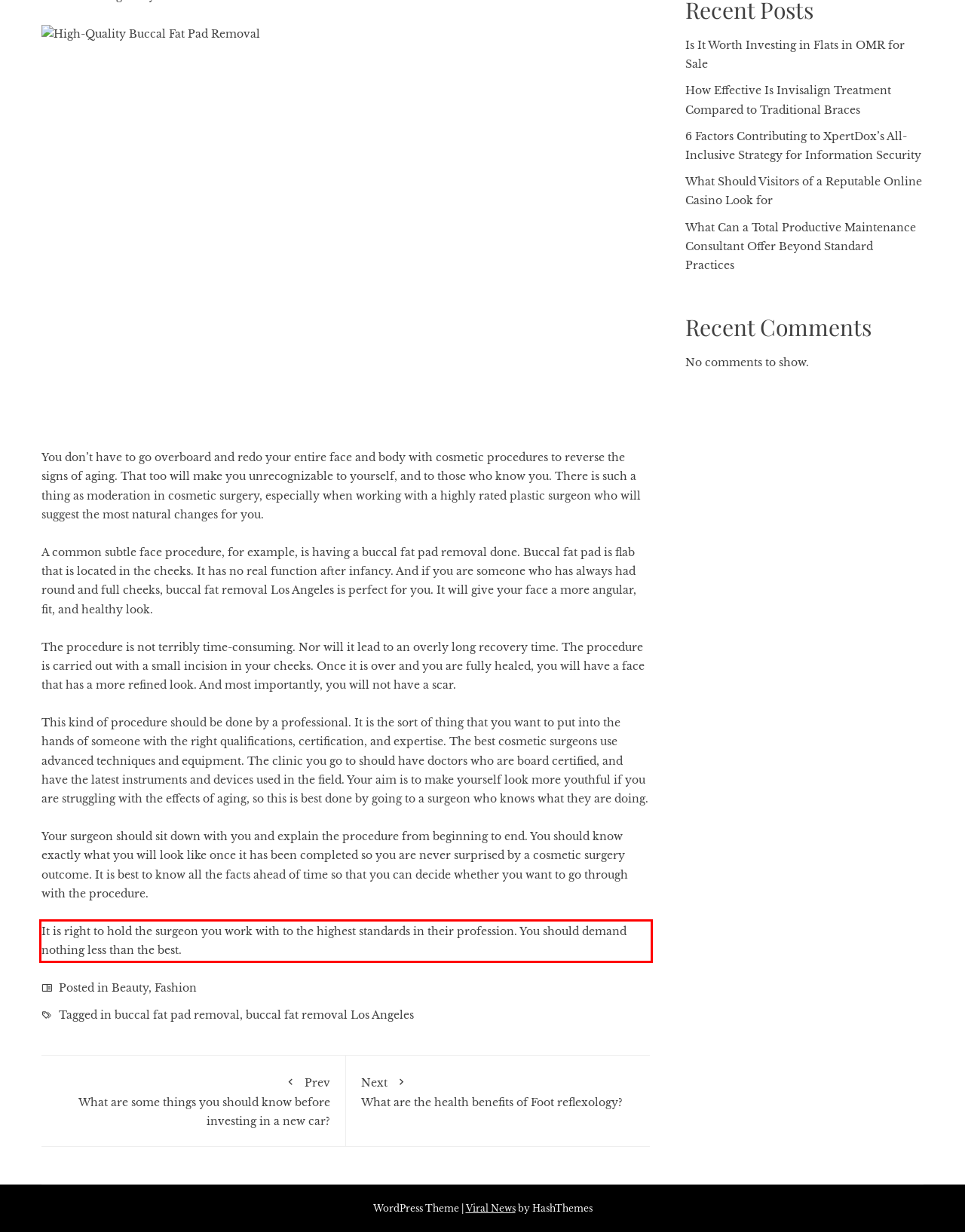You have a screenshot of a webpage with a red bounding box. Use OCR to generate the text contained within this red rectangle.

It is right to hold the surgeon you work with to the highest standards in their profession. You should demand nothing less than the best.